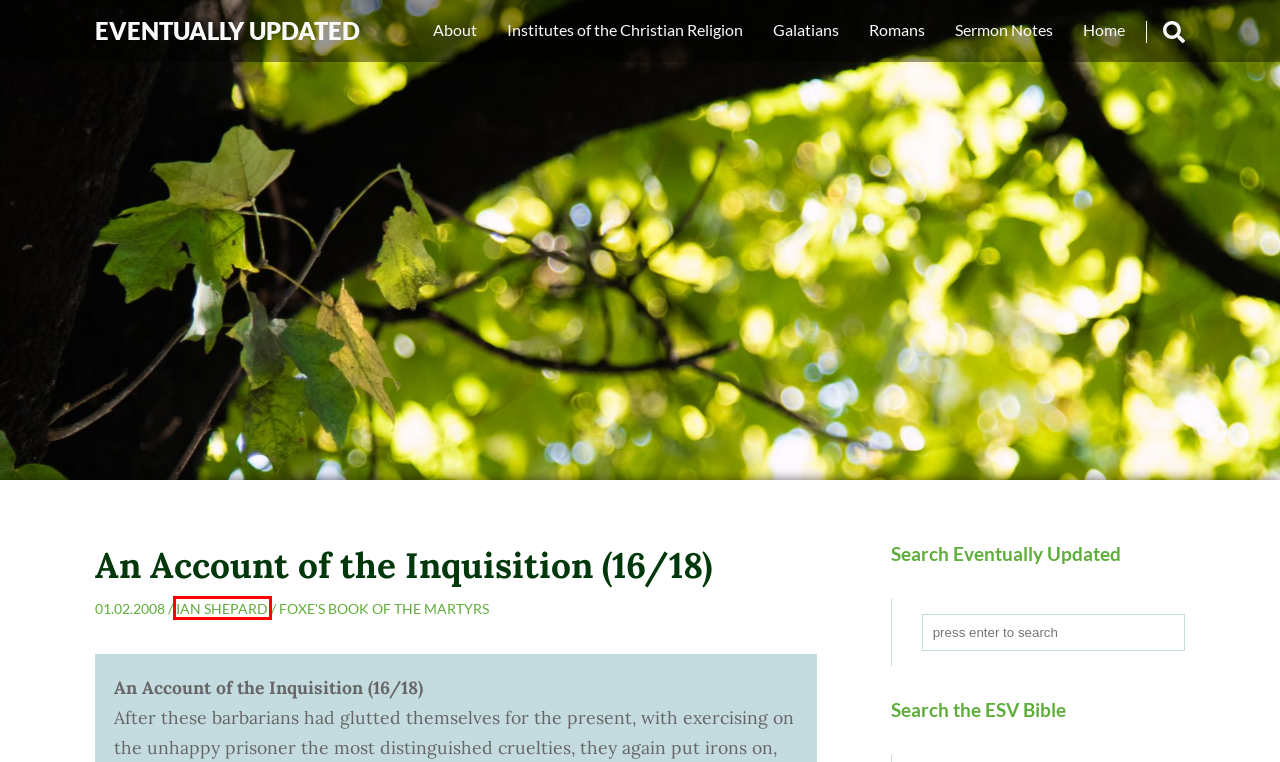You are presented with a screenshot of a webpage that includes a red bounding box around an element. Determine which webpage description best matches the page that results from clicking the element within the red bounding box. Here are the candidates:
A. Eventually Updated – Updated Eventually
B. About – Eventually Updated
C. Galatians – Eventually Updated
D. Foxe’s Book of the Martyrs – Eventually Updated
E. Romans – Eventually Updated
F. Ian Shepard – Eventually Updated
G. SermonNotes – Eventually Updated
H. Institutes of the Christian Religion – Eventually Updated

F